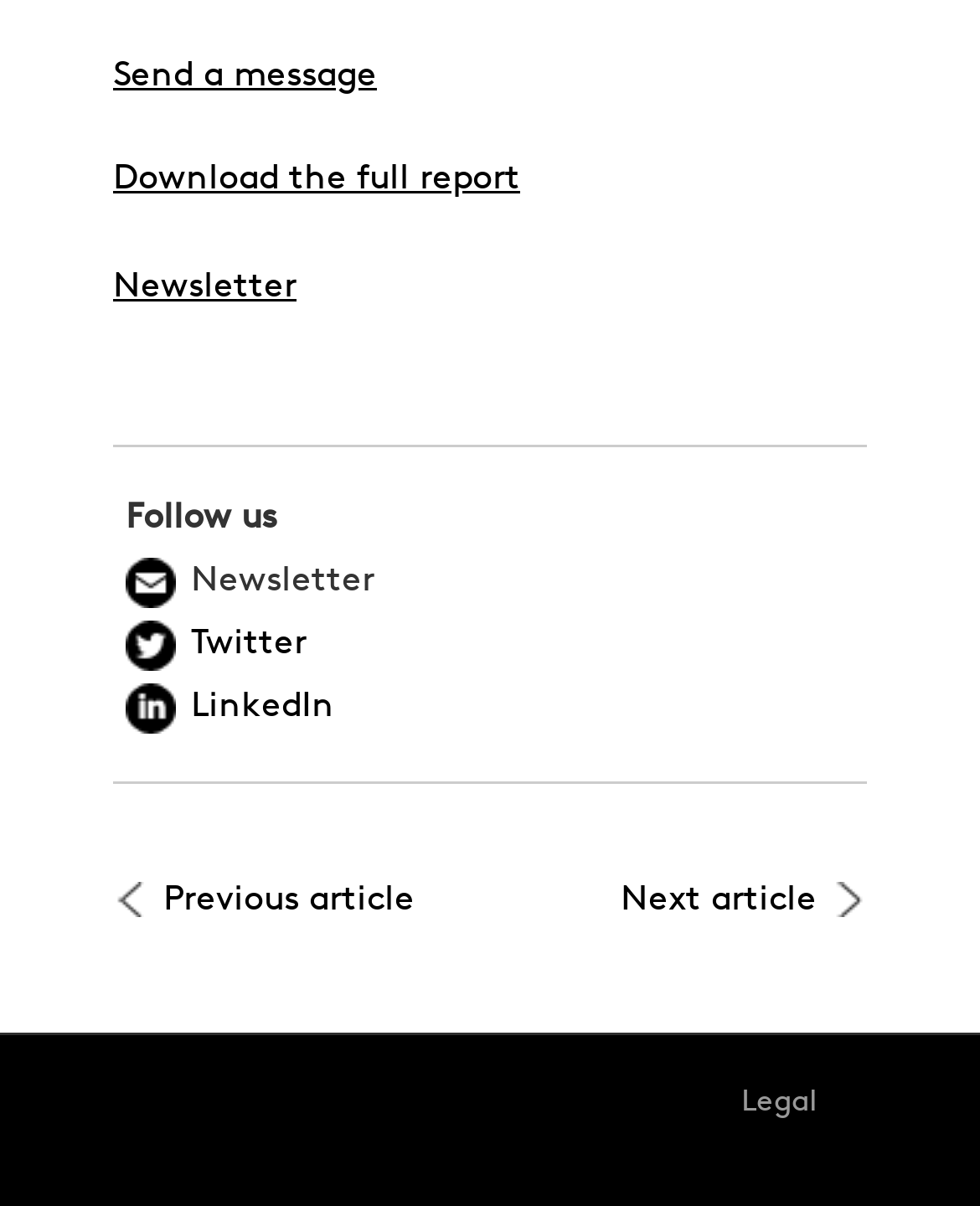Identify the bounding box coordinates for the element that needs to be clicked to fulfill this instruction: "Follow us on Twitter". Provide the coordinates in the format of four float numbers between 0 and 1: [left, top, right, bottom].

[0.115, 0.514, 0.885, 0.556]